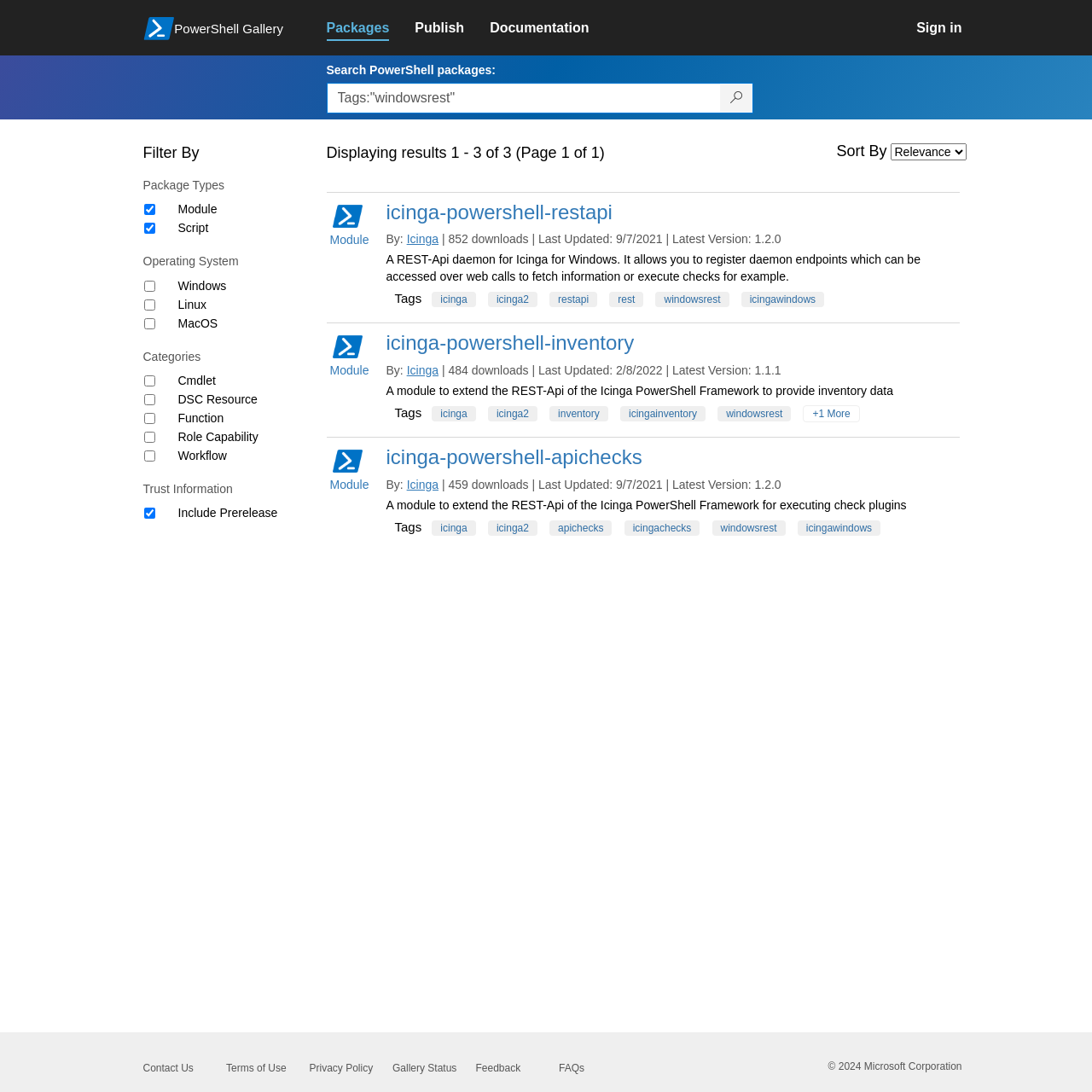What is the name of the first search result? From the image, respond with a single word or brief phrase.

icinga-powershell-restapi